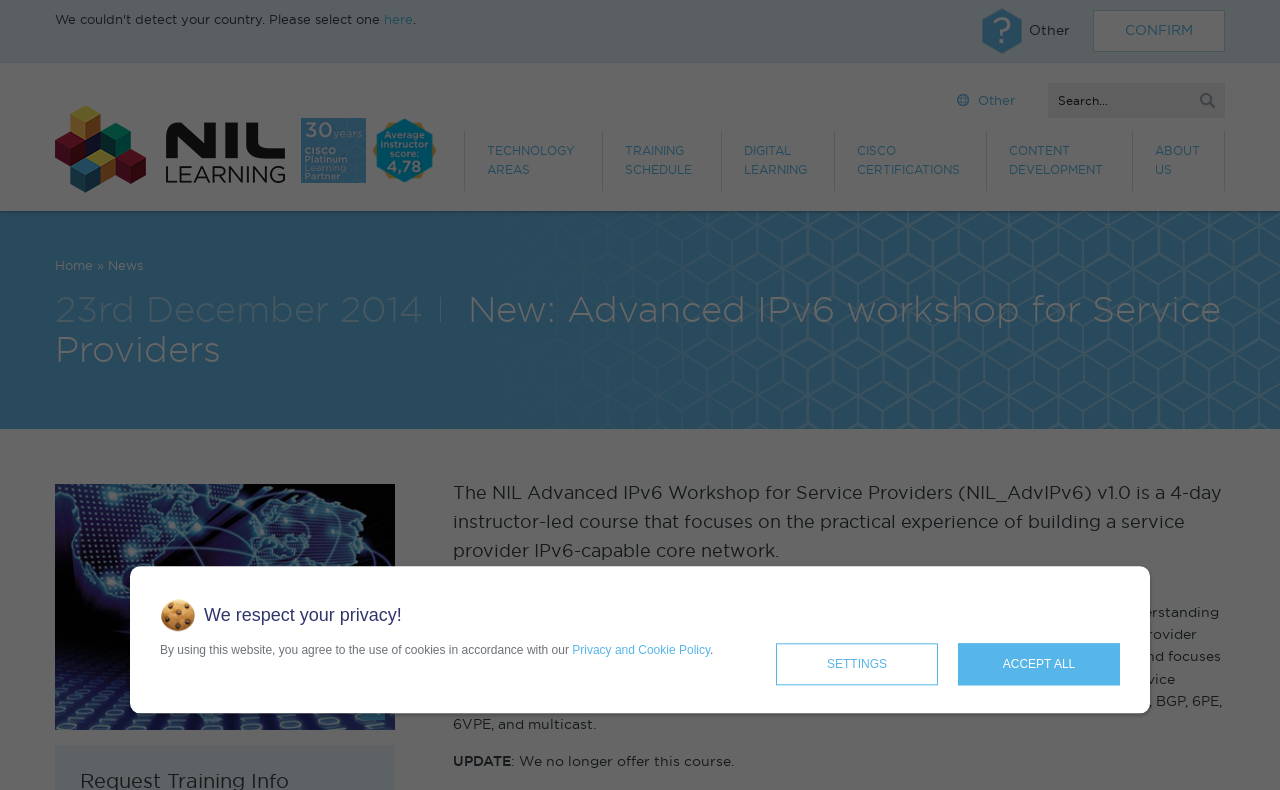What is the topic of the image with text?
Answer with a single word or phrase by referring to the visual content.

Average instructor score